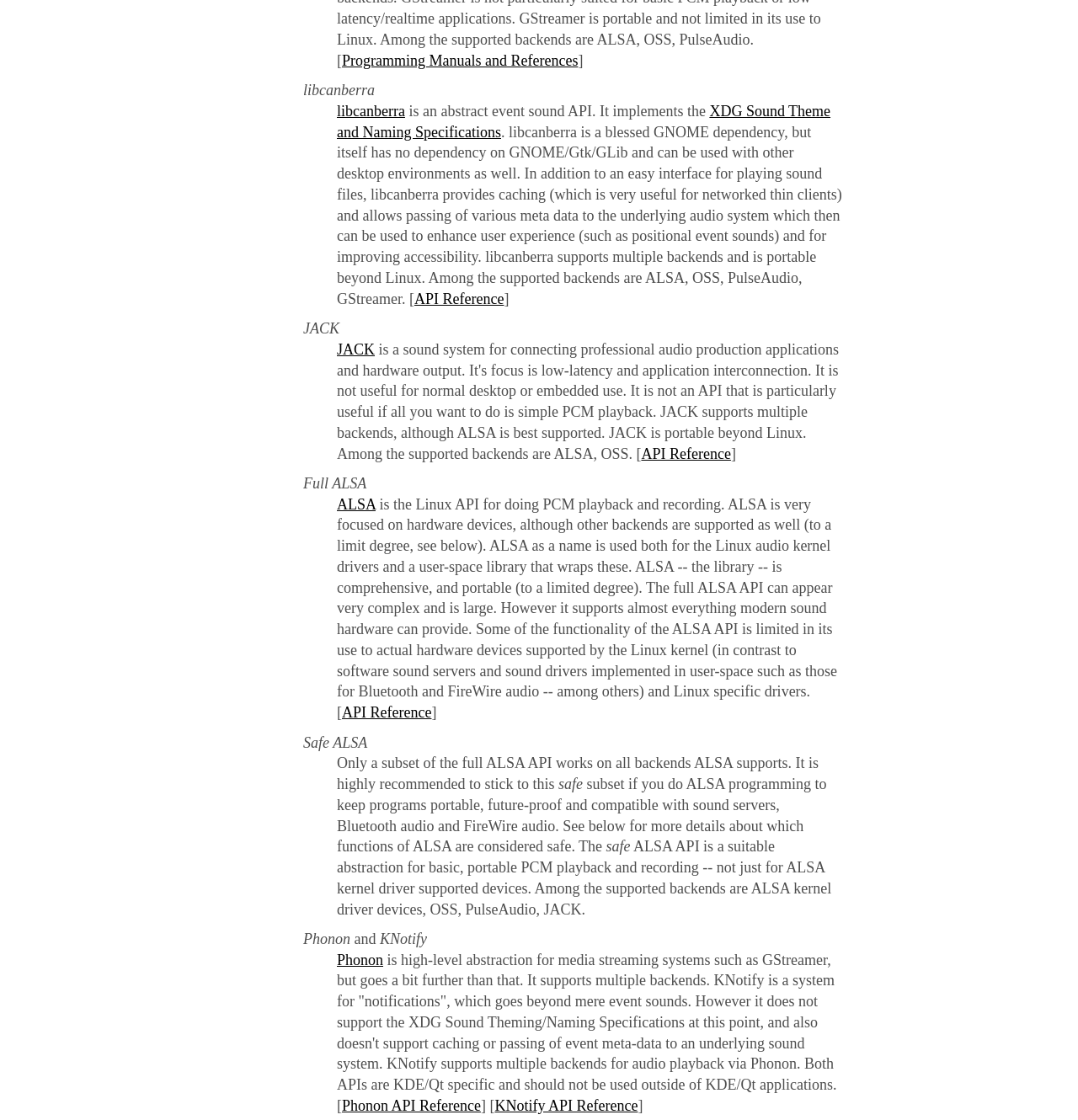Identify and provide the bounding box coordinates of the UI element described: "JACK". The coordinates should be formatted as [left, top, right, bottom], with each number being a float between 0 and 1.

[0.312, 0.304, 0.348, 0.319]